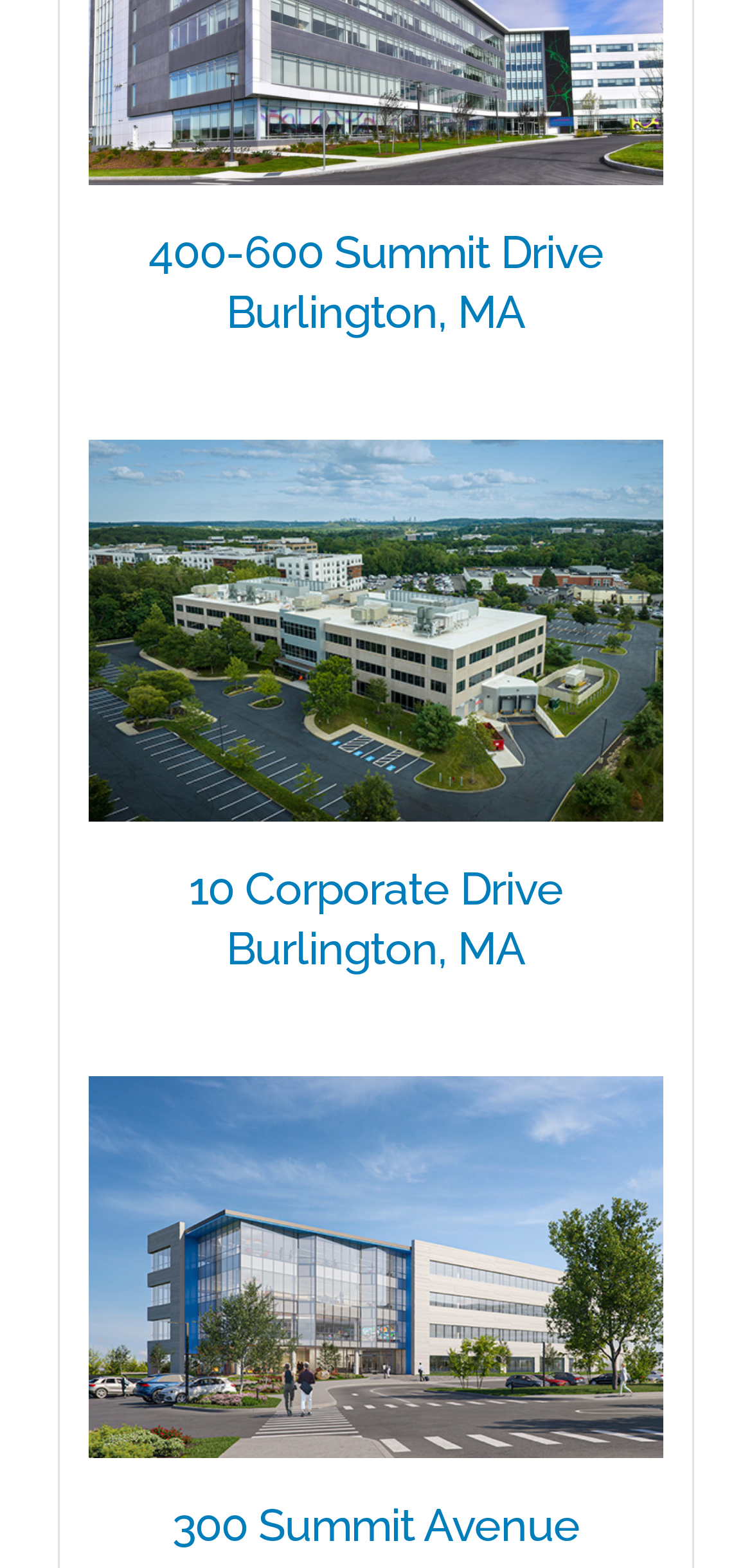Given the element description, predict the bounding box coordinates in the format (top-left x, top-left y, bottom-right x, bottom-right y), using floating point numbers between 0 and 1: Contact

[0.0, 0.002, 1.0, 0.082]